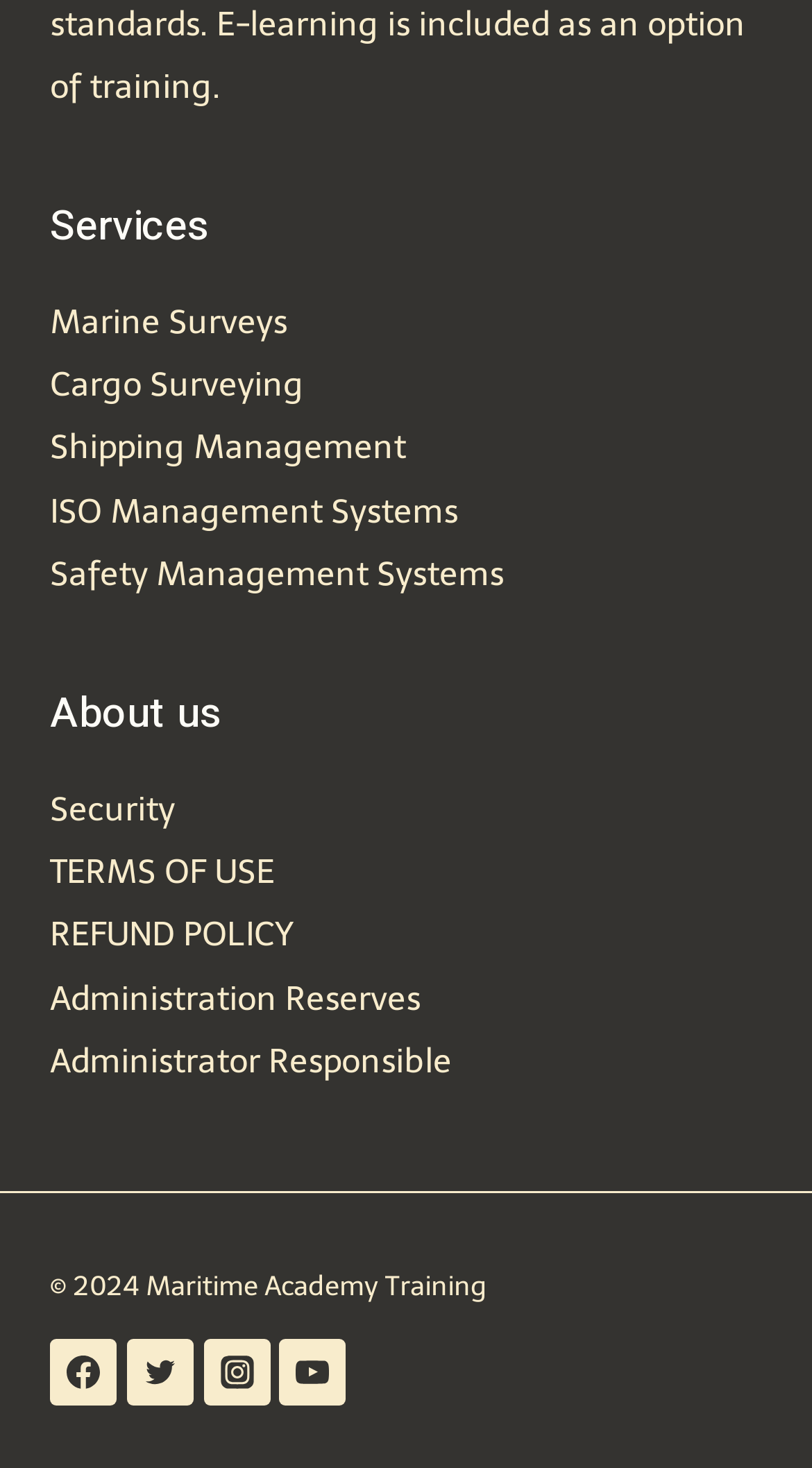Locate the bounding box coordinates of the element I should click to achieve the following instruction: "Read TERMS OF USE".

[0.062, 0.58, 0.338, 0.607]